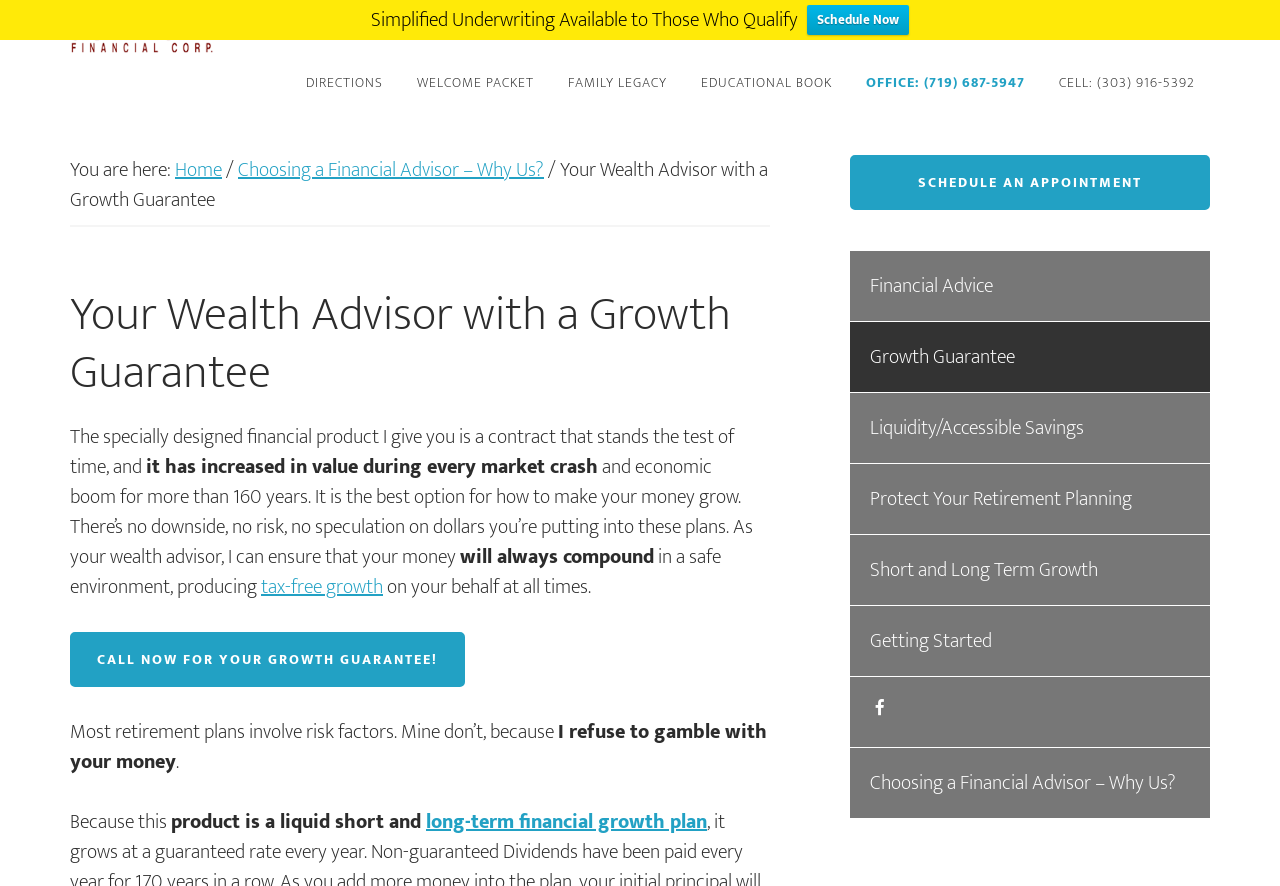Please identify the bounding box coordinates of the element's region that I should click in order to complete the following instruction: "Learn about financial advice". The bounding box coordinates consist of four float numbers between 0 and 1, i.e., [left, top, right, bottom].

[0.68, 0.304, 0.776, 0.342]